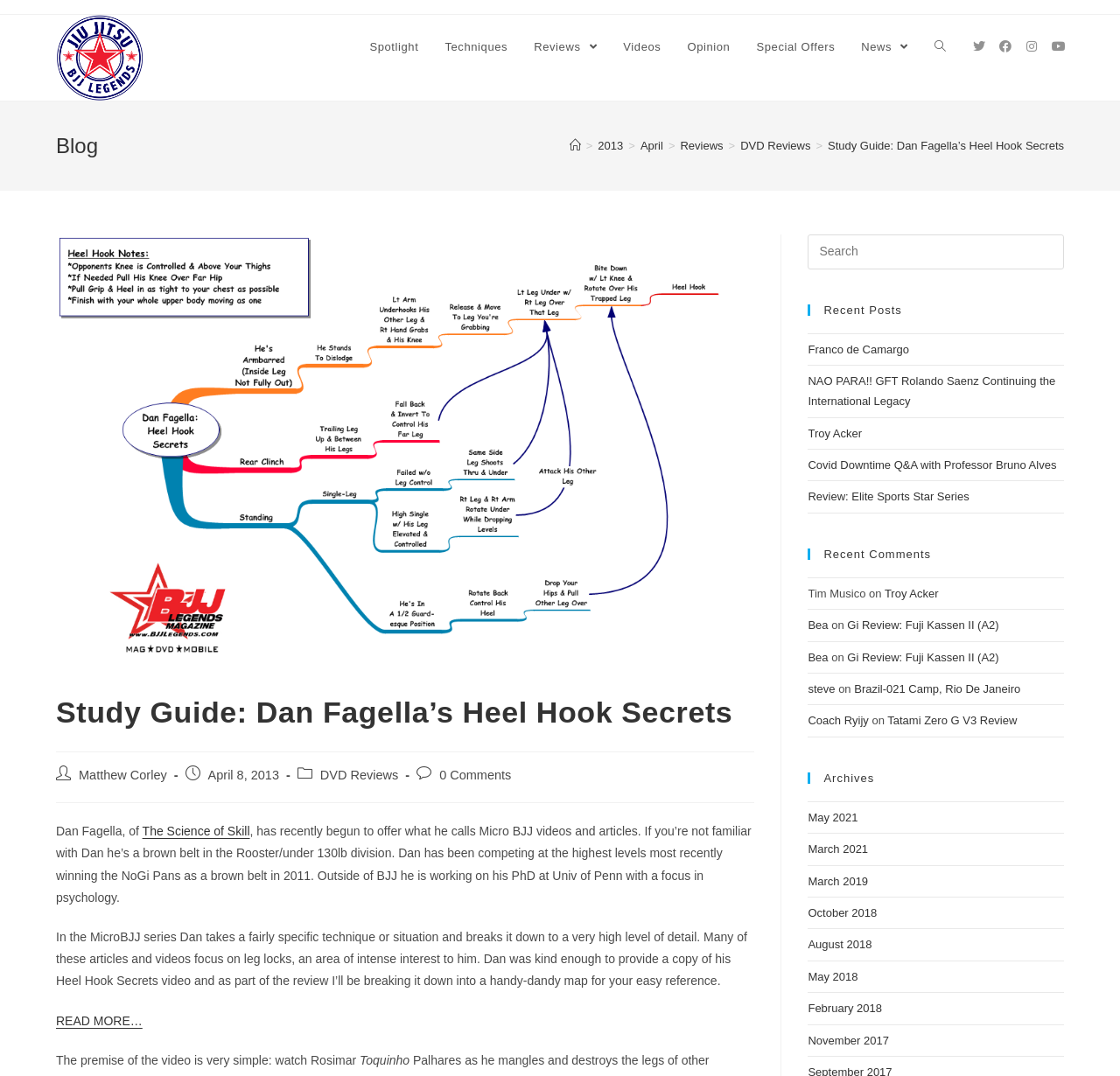What is the date of the post?
Look at the image and respond with a one-word or short phrase answer.

April 8, 2013